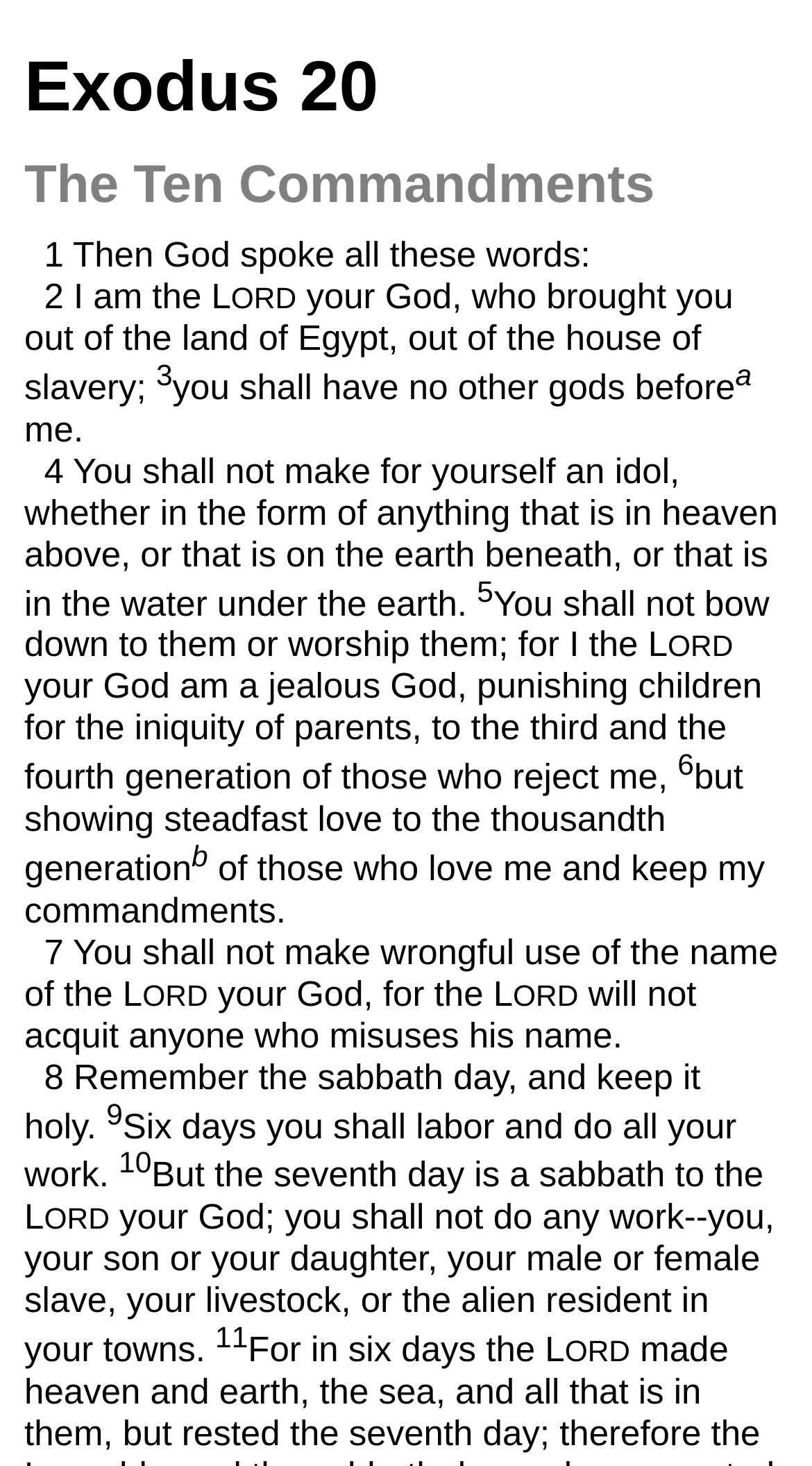Please determine the bounding box coordinates of the element to click on in order to accomplish the following task: "Read the eleventh commandment". Ensure the coordinates are four float numbers ranging from 0 to 1, i.e., [left, top, right, bottom].

[0.305, 0.907, 0.695, 0.934]